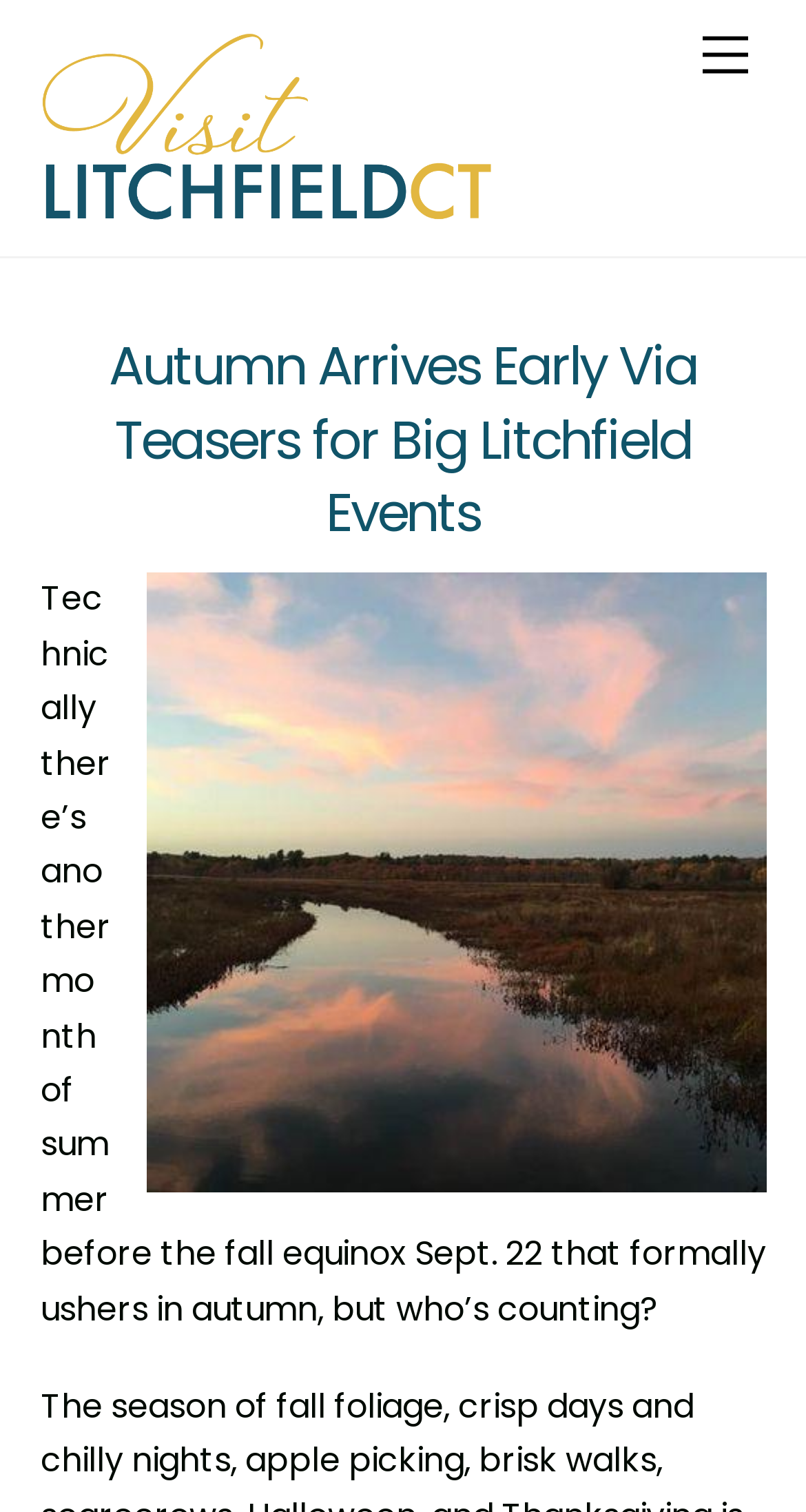Please find the bounding box coordinates in the format (top-left x, top-left y, bottom-right x, bottom-right y) for the given element description. Ensure the coordinates are floating point numbers between 0 and 1. Description: Menu

[0.847, 0.01, 0.95, 0.064]